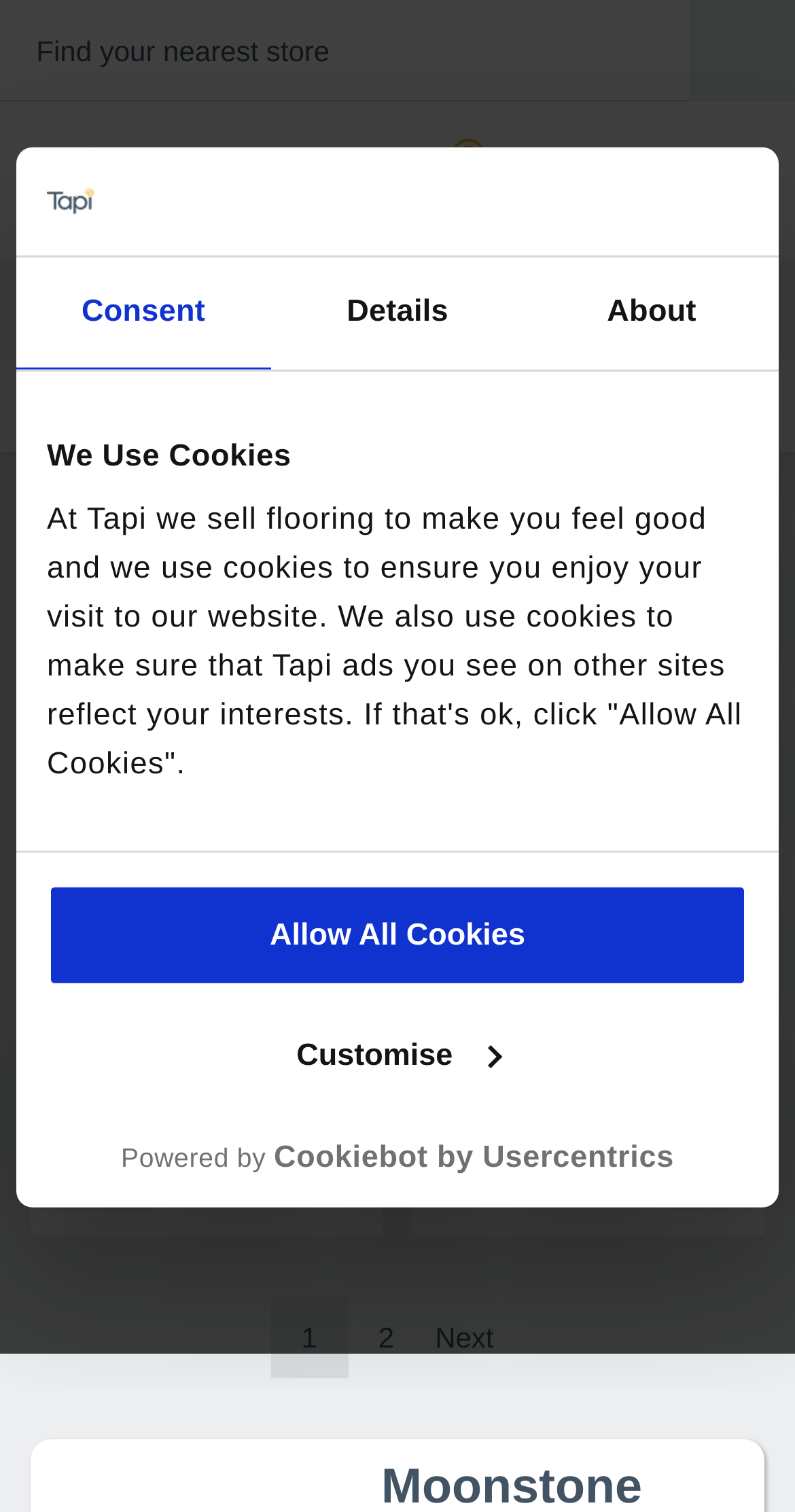Reply to the question with a single word or phrase:
What type of flooring does Tapi sell?

Luxury carpets